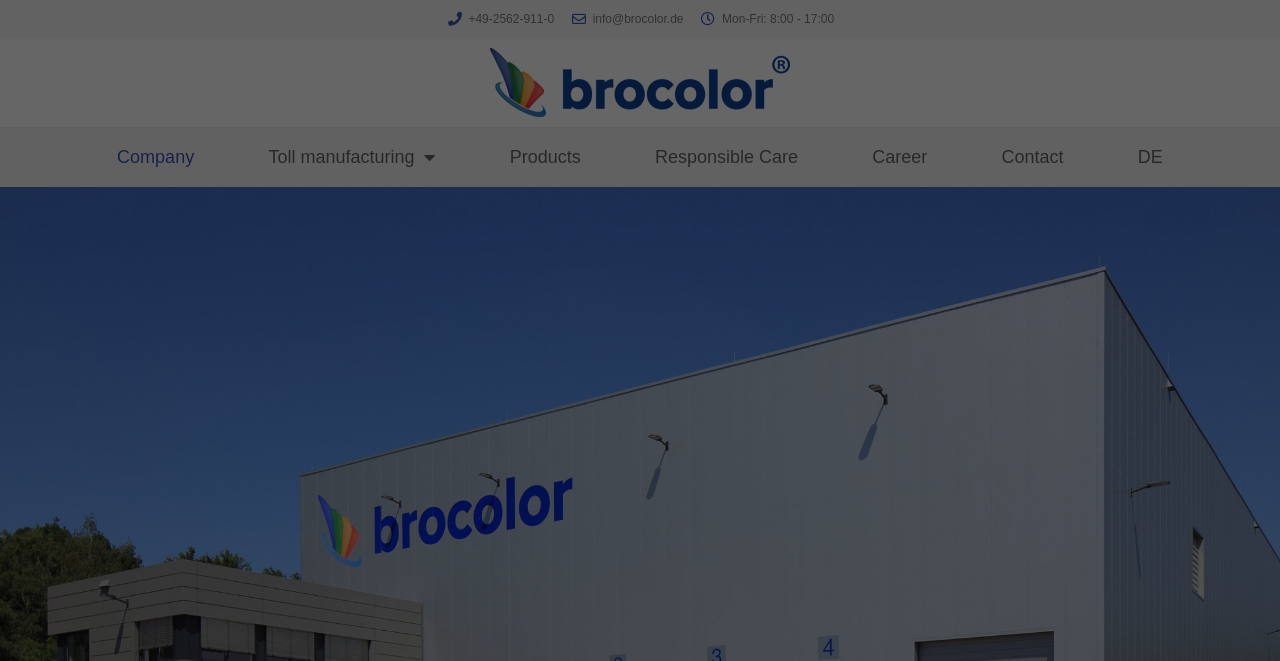Determine the bounding box coordinates for the clickable element to execute this instruction: "call the company". Provide the coordinates as four float numbers between 0 and 1, i.e., [left, top, right, bottom].

[0.366, 0.018, 0.433, 0.039]